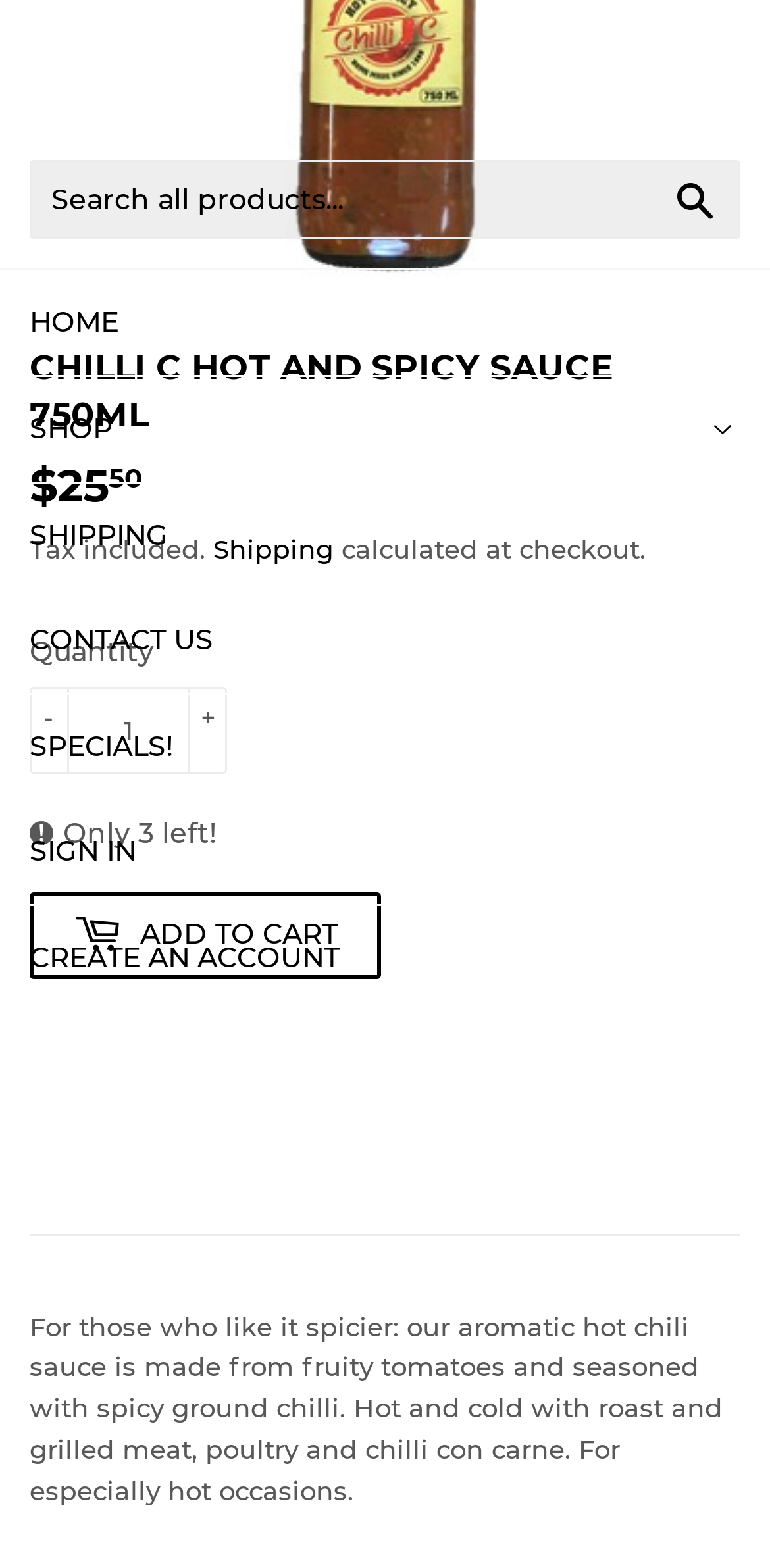Please locate the clickable area by providing the bounding box coordinates to follow this instruction: "Add to cart".

[0.038, 0.569, 0.495, 0.624]